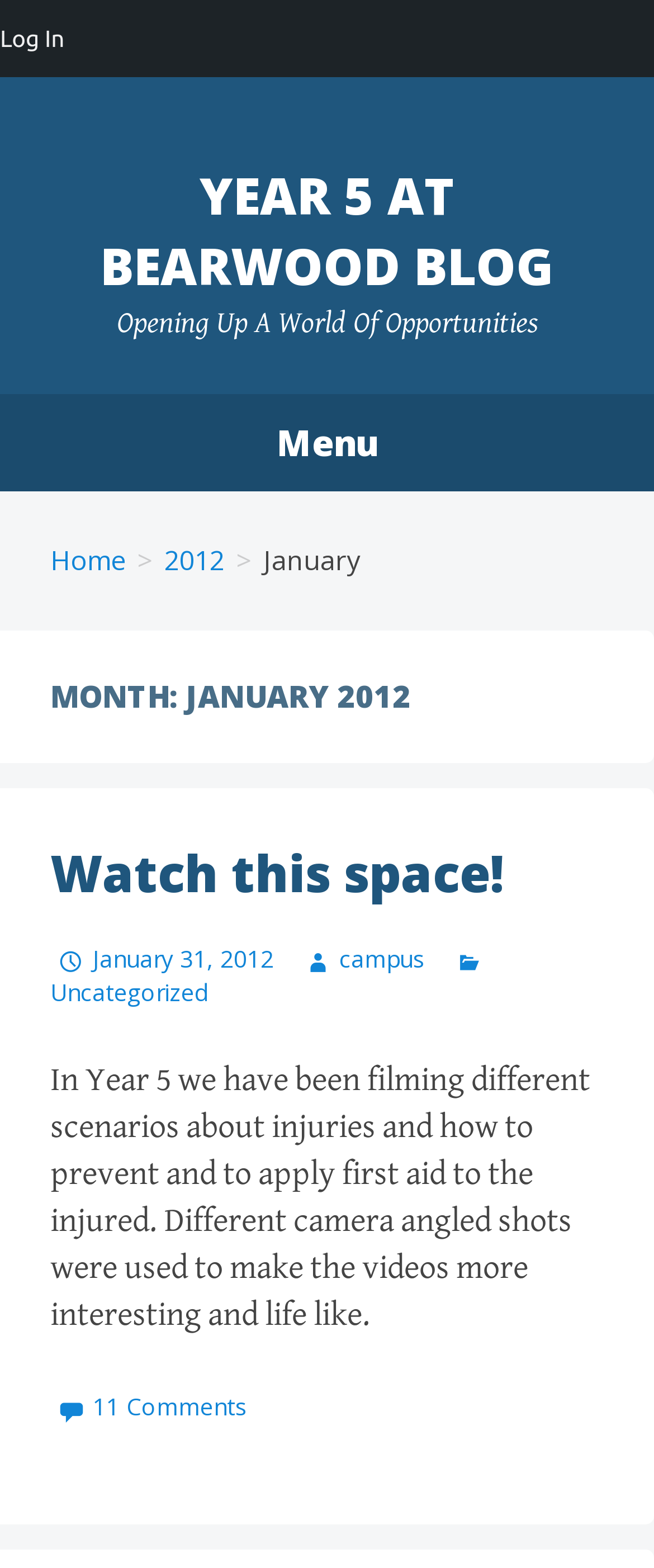Locate the bounding box coordinates of the clickable region to complete the following instruction: "View '2012' archives."

[0.251, 0.346, 0.344, 0.369]